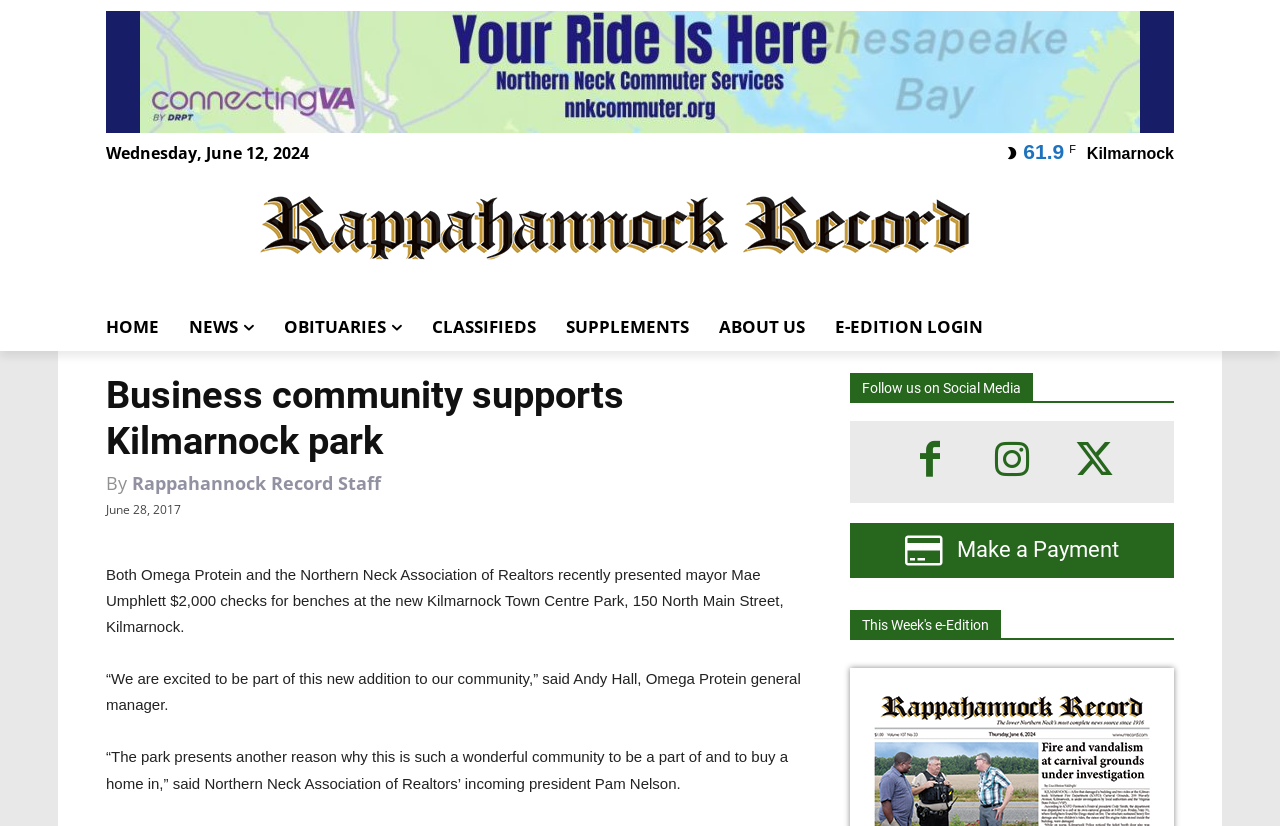Indicate the bounding box coordinates of the element that must be clicked to execute the instruction: "Click on the community link". The coordinates should be given as four float numbers between 0 and 1, i.e., [left, top, right, bottom].

None